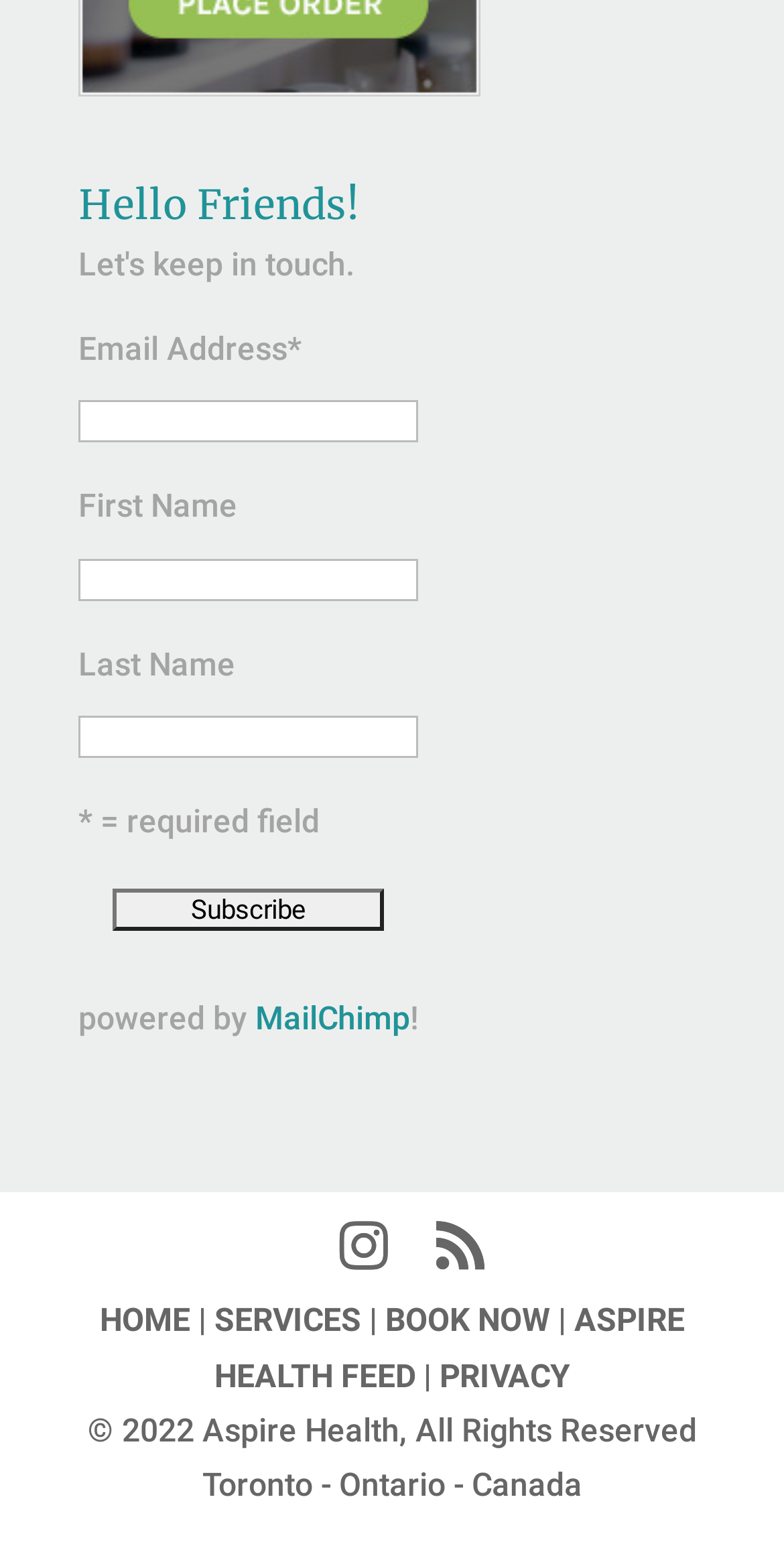Find the bounding box coordinates of the UI element according to this description: "name="mc_signup_submit" value="Subscribe"".

[0.143, 0.577, 0.49, 0.604]